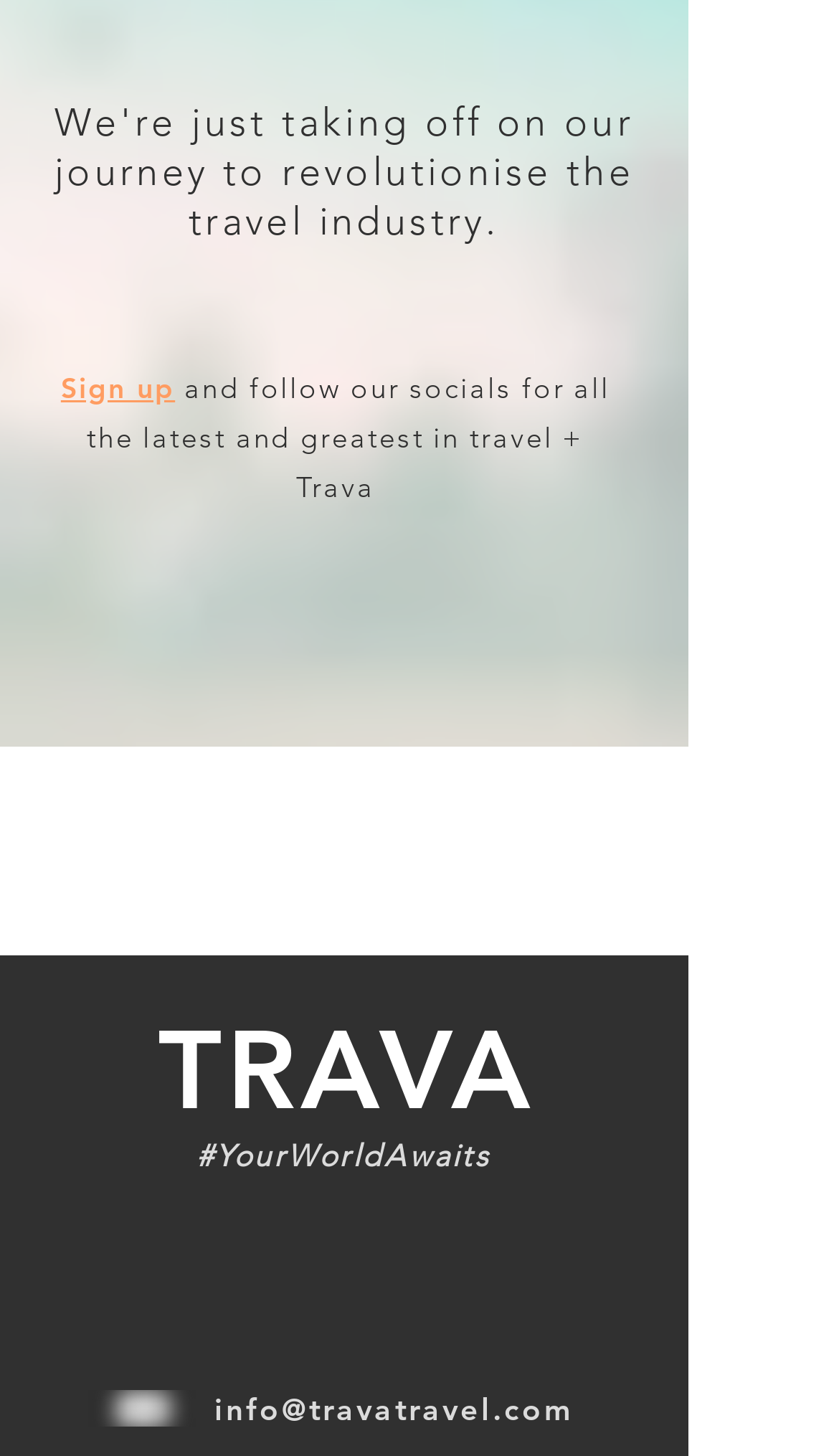Specify the bounding box coordinates for the region that must be clicked to perform the given instruction: "Contact via email".

[0.255, 0.955, 0.683, 0.981]